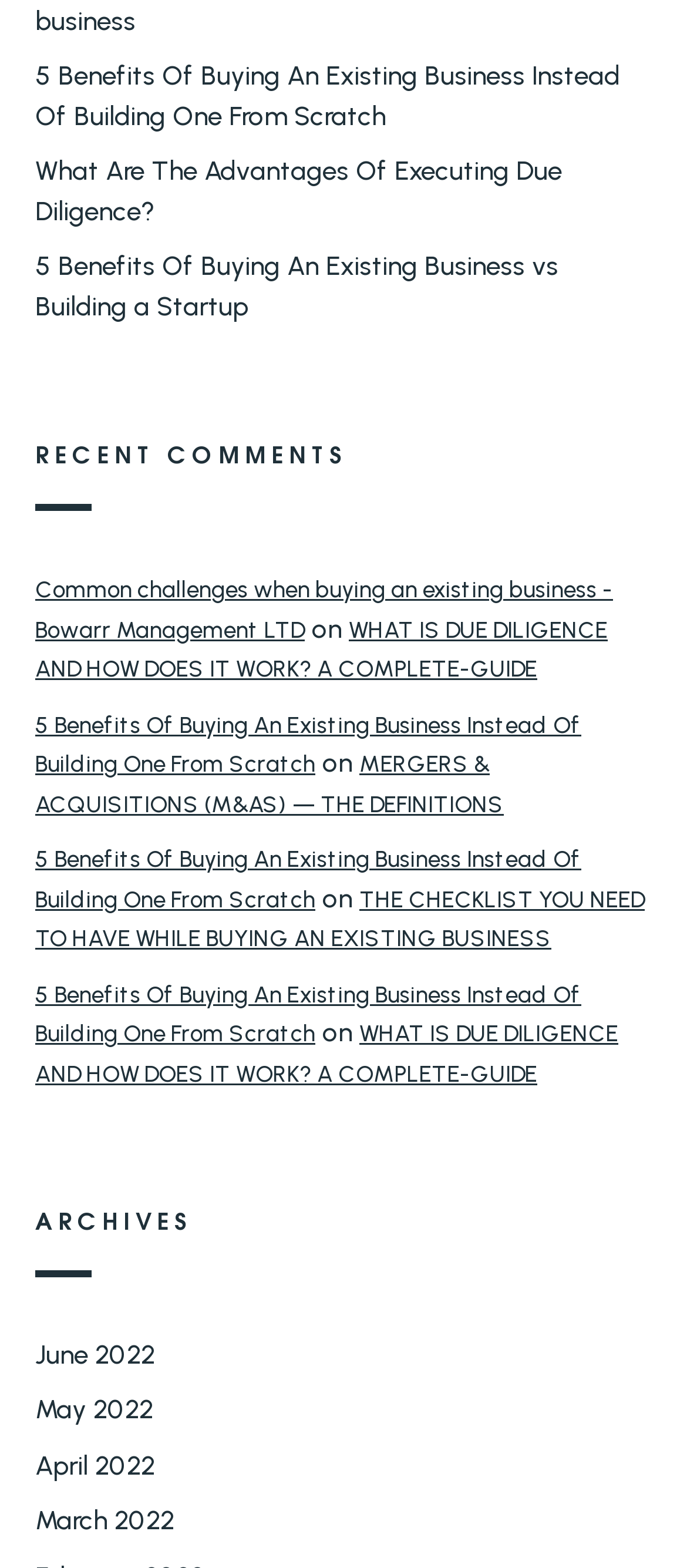Identify the bounding box coordinates of the clickable region required to complete the instruction: "Read about the benefits of buying an existing business". The coordinates should be given as four float numbers within the range of 0 and 1, i.e., [left, top, right, bottom].

[0.05, 0.039, 0.901, 0.084]